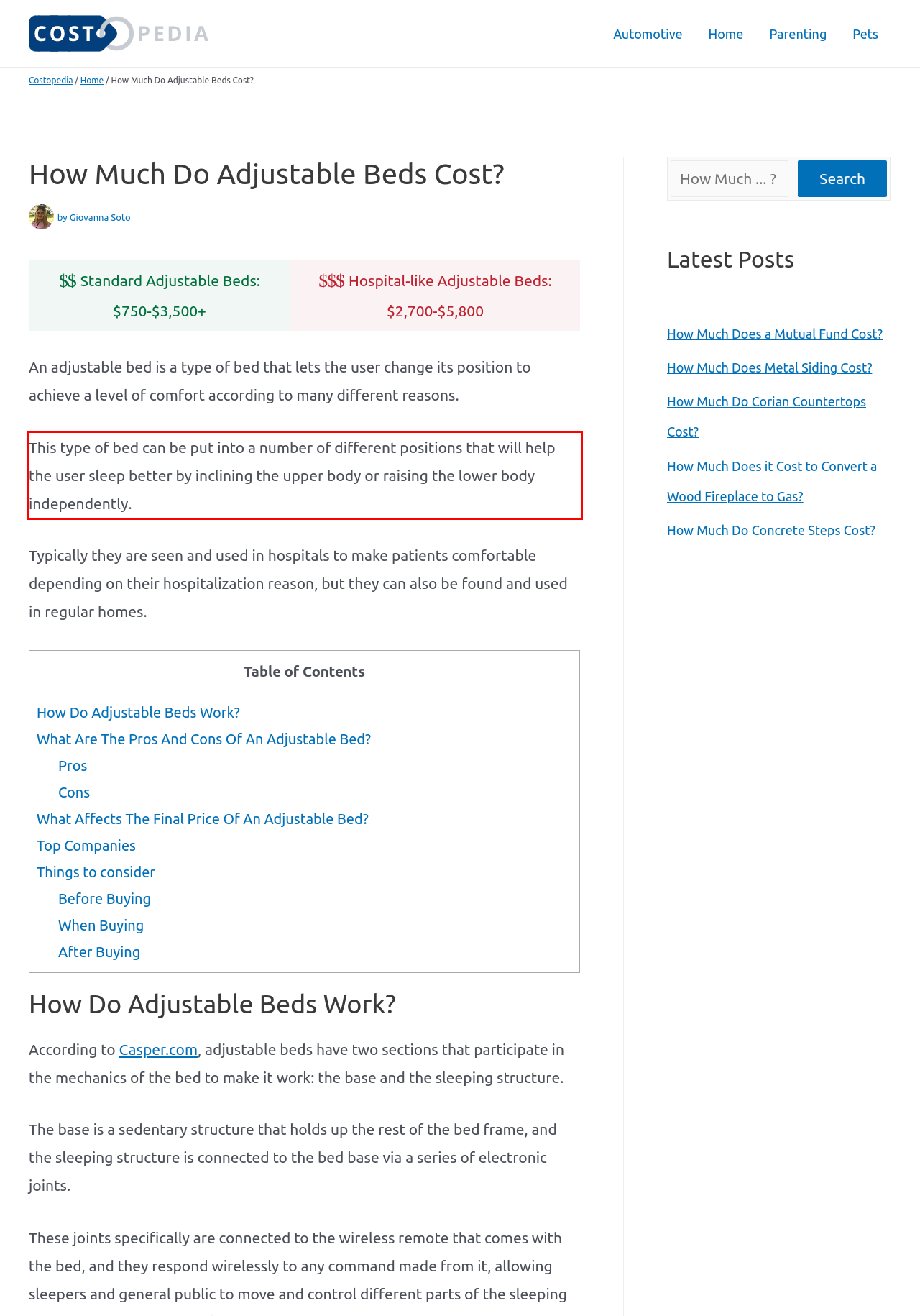Identify the red bounding box in the webpage screenshot and perform OCR to generate the text content enclosed.

This type of bed can be put into a number of different positions that will help the user sleep better by inclining the upper body or raising the lower body independently.